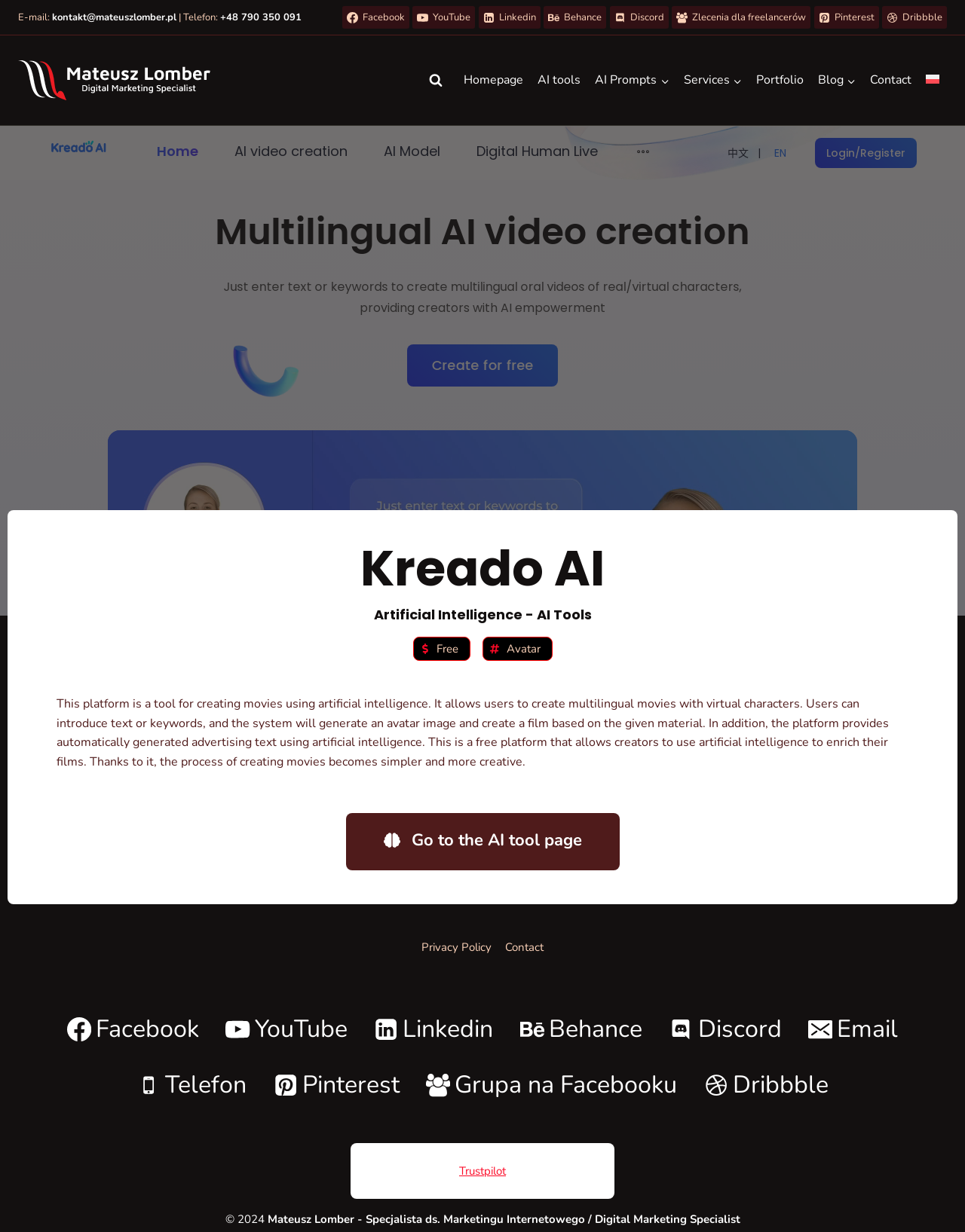Locate the bounding box coordinates of the area you need to click to fulfill this instruction: 'Search for something'. The coordinates must be in the form of four float numbers ranging from 0 to 1: [left, top, right, bottom].

[0.437, 0.054, 0.465, 0.076]